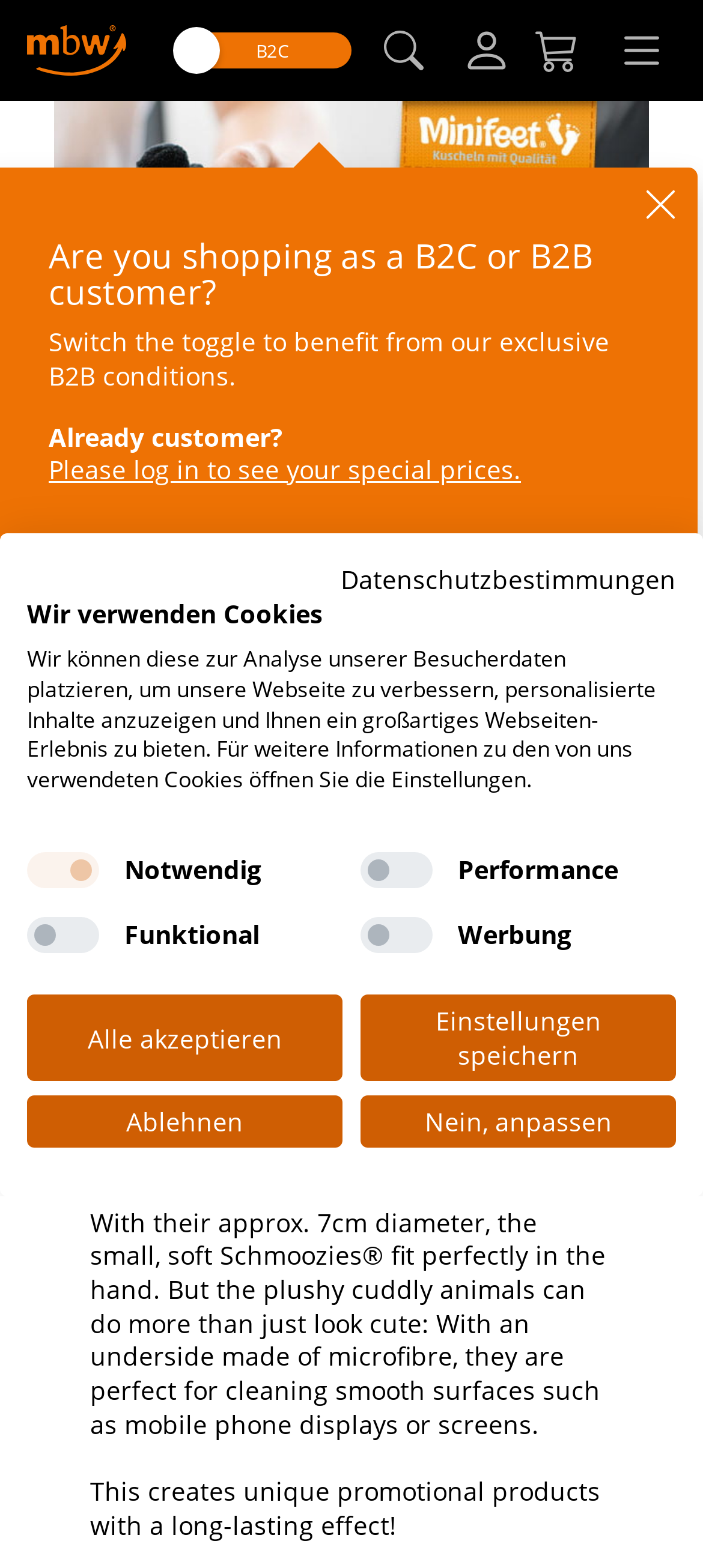Find and specify the bounding box coordinates that correspond to the clickable region for the instruction: "Switch to B2B customer".

[0.254, 0.025, 0.287, 0.04]